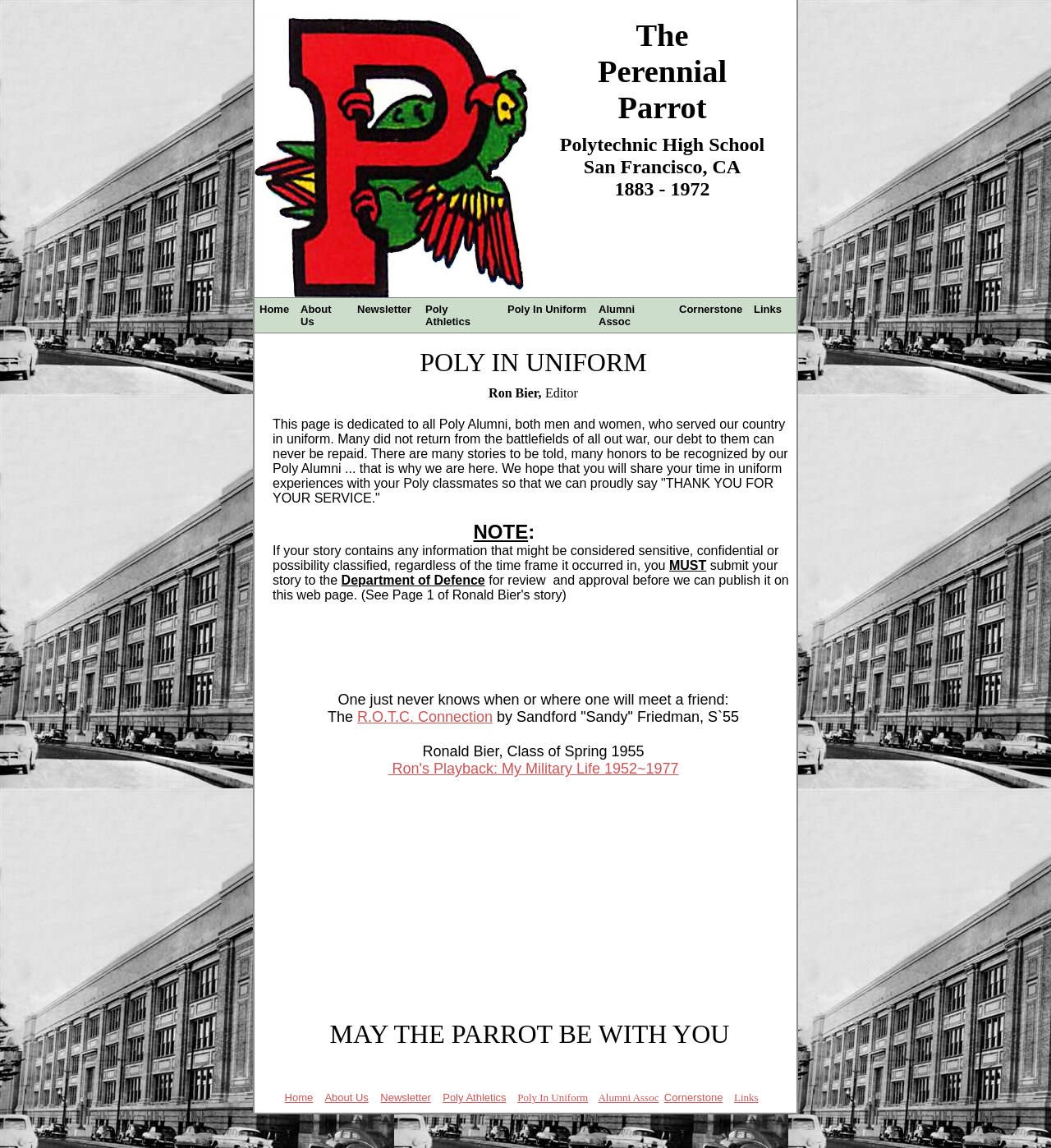Give a full account of the webpage's elements and their arrangement.

The webpage is a photo gallery dedicated to Polytechnic High School alumni who served in the military. At the top, there is a heading "Poly Shield The Perennial Parrot" with an image of "Poly Shield" to the left and the text "Parrot" to the right. Below this, there are three lines of text: "Polytechnic High School", "San Francisco, CA", and "1883 - 1972".

To the left of the heading, there is a navigation menu with links to "Home", "About Us", "Newsletter", "Poly Athletics", "Poly In Uniform", "Alumni Assoc", "Cornerstone", and "Links". These links are arranged horizontally and take up about a quarter of the page width.

The main content of the page is a tribute to Poly alumni who served in the military. There is a heading "POLY IN UNIFORM" followed by a paragraph of text describing the purpose of the page. Below this, there is a message from the editor, Ron Bier, and a note about submitting stories to the Department of Defence.

The page also features a story titled "The R.O.T.C. Connection" by Sandford "Sandy" Friedman, Class of '55, and another story by Ronald Bier, Class of Spring 1955, titled "Ron's Playback: My Military Life 1952~1977". These stories are accompanied by links to read more.

At the bottom of the page, there is a farewell message "MAY THE PARROT BE WITH YOU" and a repeated navigation menu with the same links as at the top.